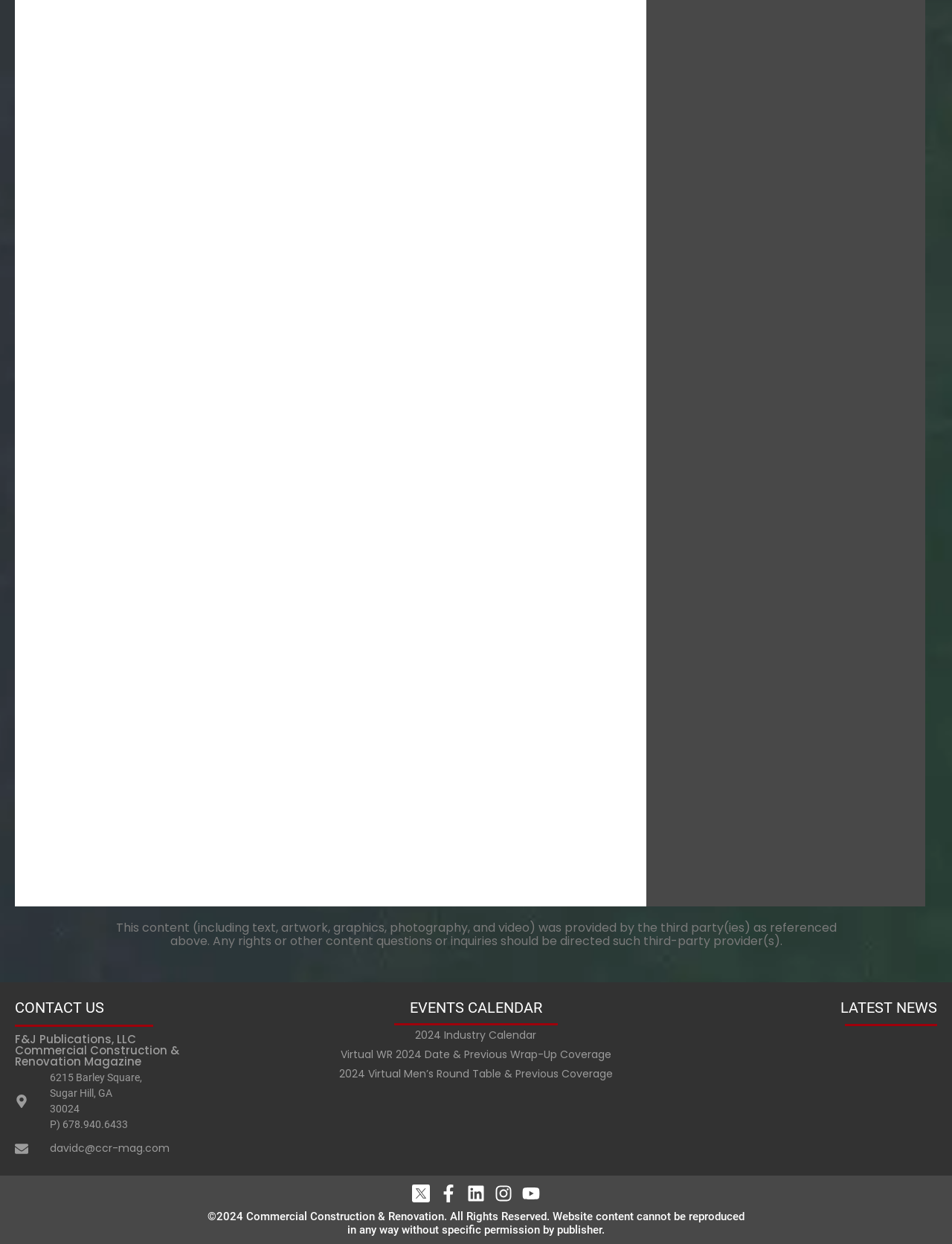Analyze the image and deliver a detailed answer to the question: How many social media links are there?

The social media links can be found in the 'Social Media' section at the bottom of the webpage. There are 5 links: Facebook, Linkedin, Instagram, Youtube, and an unknown link.